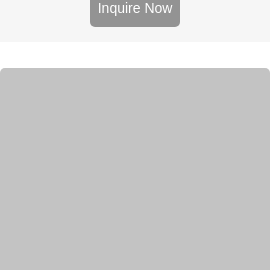Using the image as a reference, answer the following question in as much detail as possible:
What aspect of the product does the image emphasize?

The visual representation of the aluminum round bars emphasizes the physical characteristics and finish of the product, allowing potential customers to assess its quality and texture, which is an important aspect of the product.